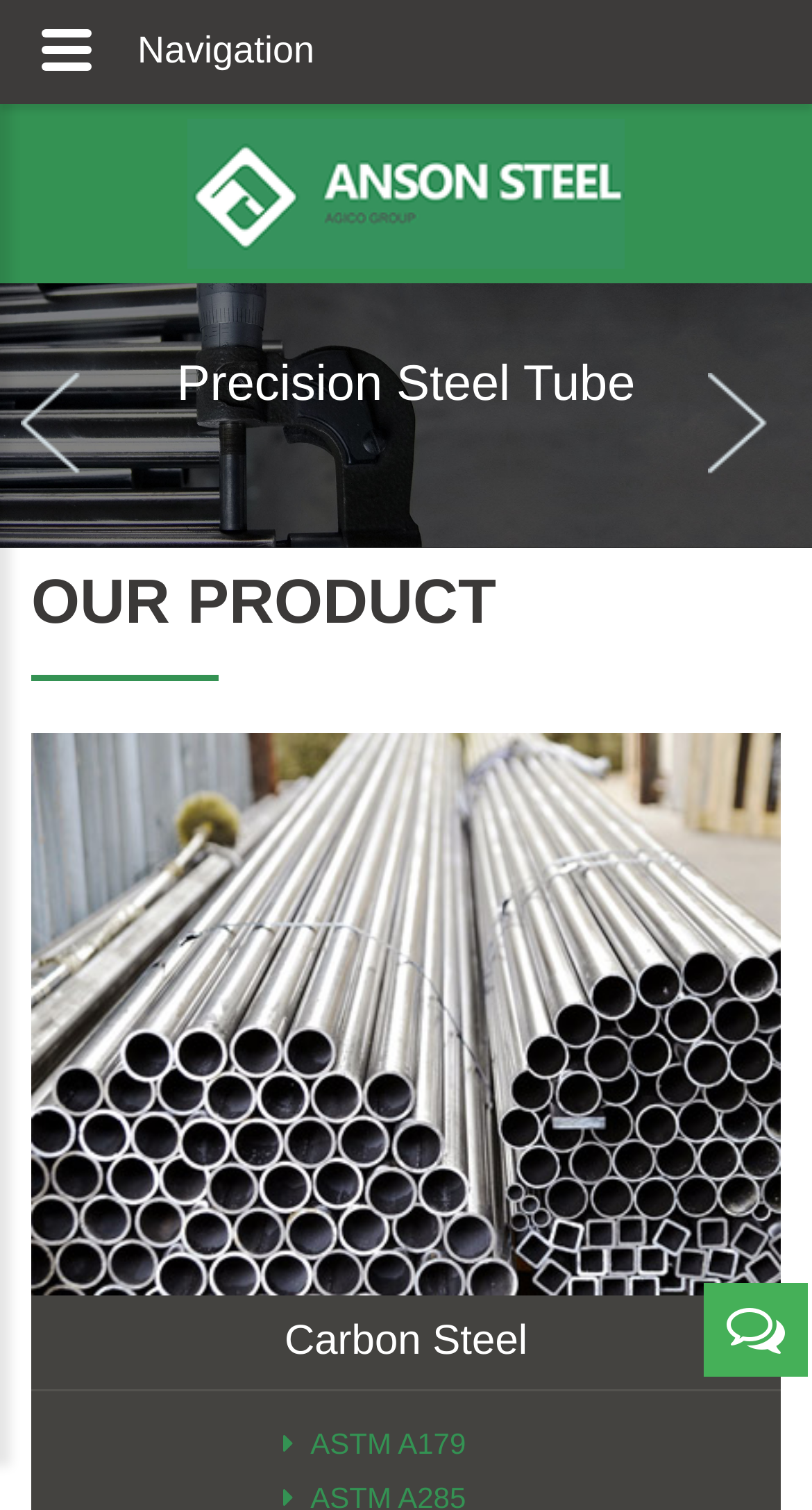Identify and provide the bounding box coordinates of the UI element described: "alt="RU Logo 2024"". The coordinates should be formatted as [left, top, right, bottom], with each number being a float between 0 and 1.

None